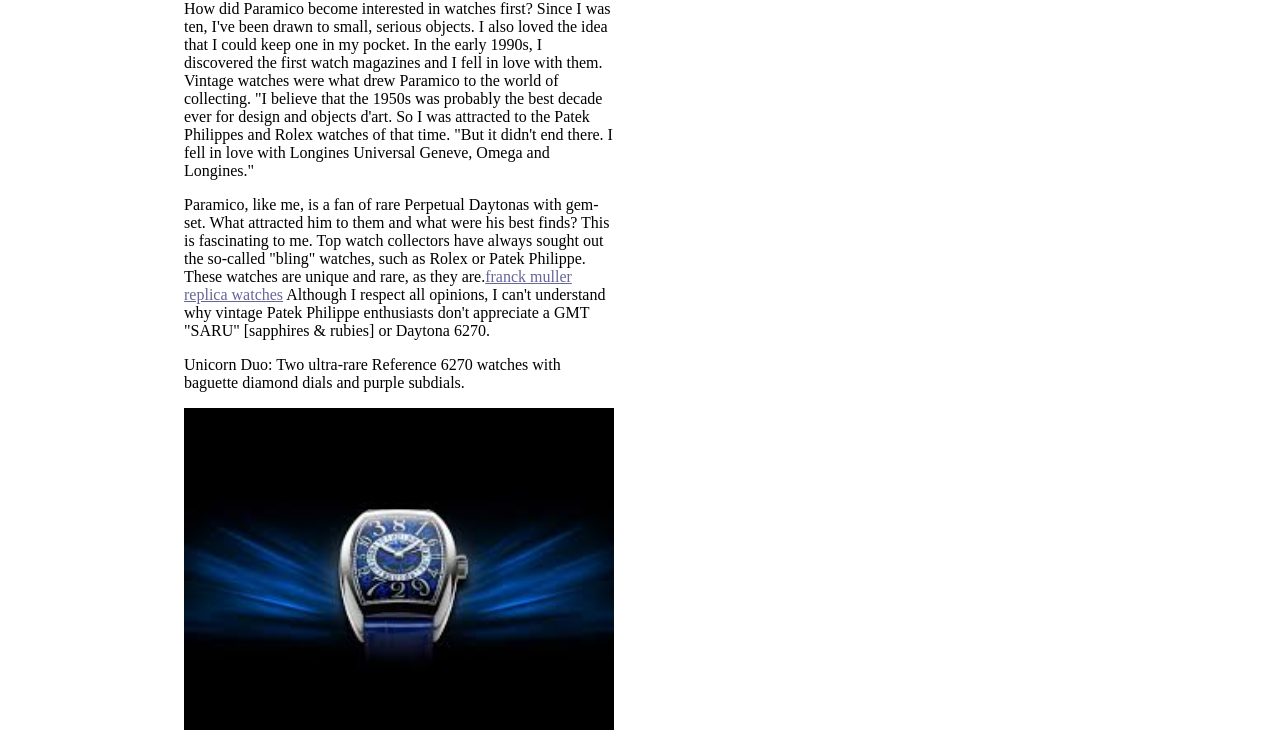Please determine the bounding box coordinates for the element with the description: "franck muller replica watches".

[0.144, 0.36, 0.447, 0.407]